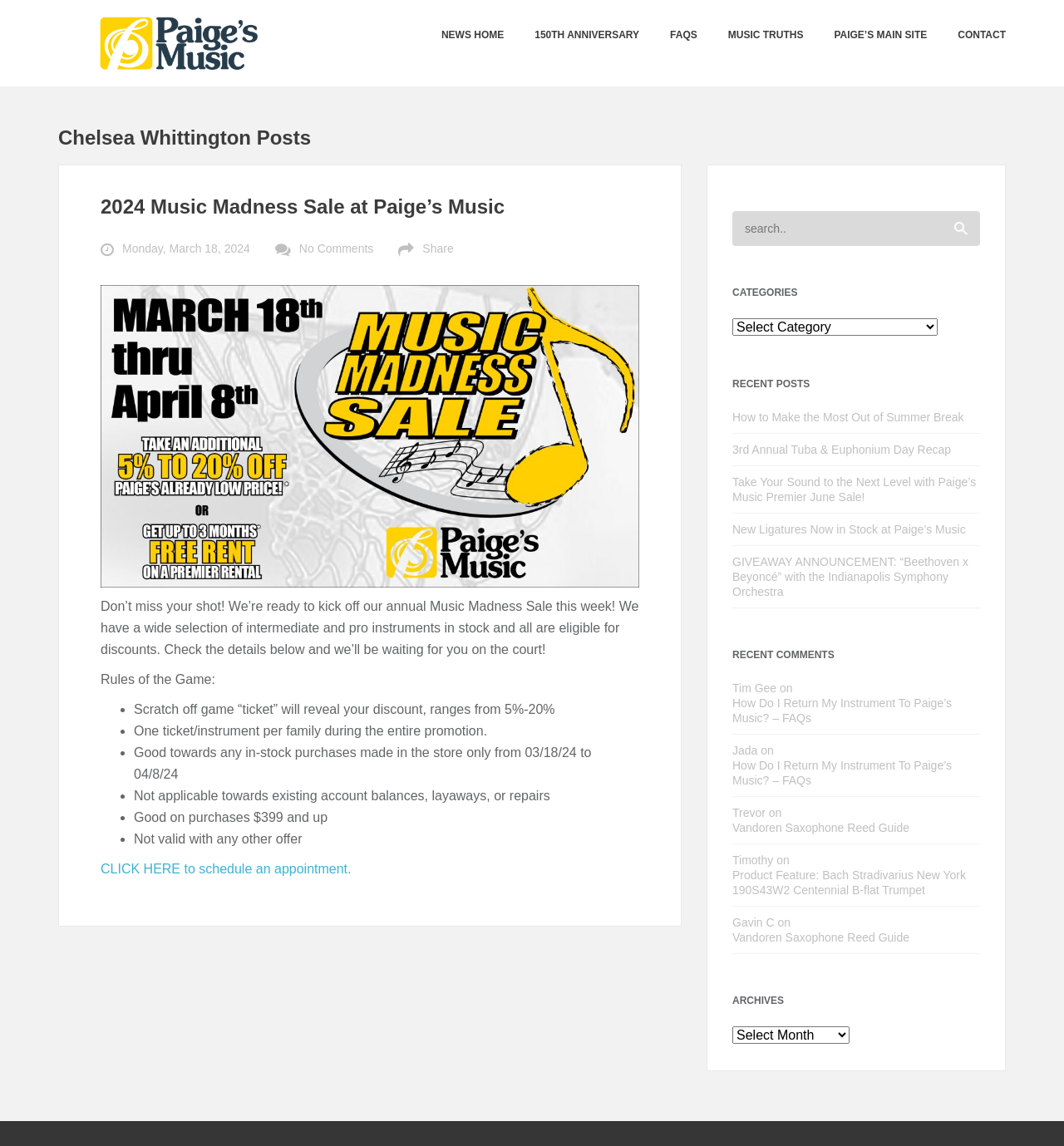Answer succinctly with a single word or phrase:
What is the name of the music news website?

Paige's Music News